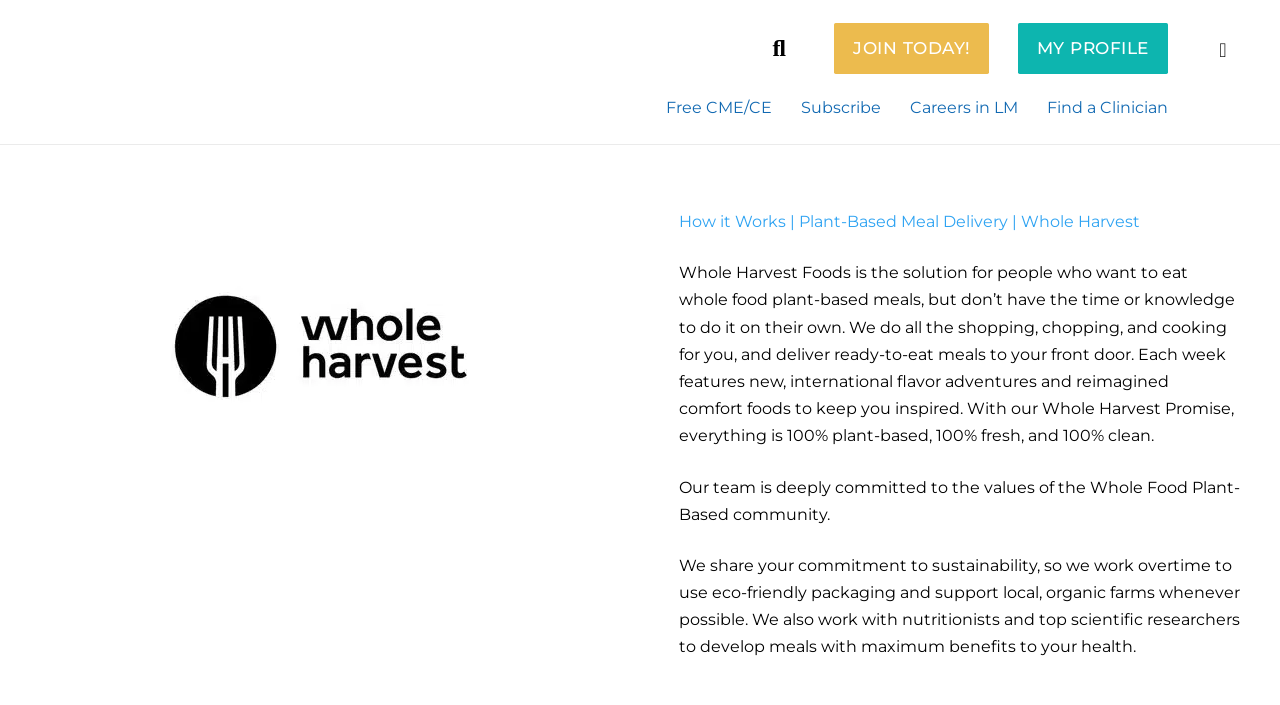Identify the bounding box coordinates of the element that should be clicked to fulfill this task: "Search for something". The coordinates should be provided as four float numbers between 0 and 1, i.e., [left, top, right, bottom].

[0.588, 0.032, 0.639, 0.105]